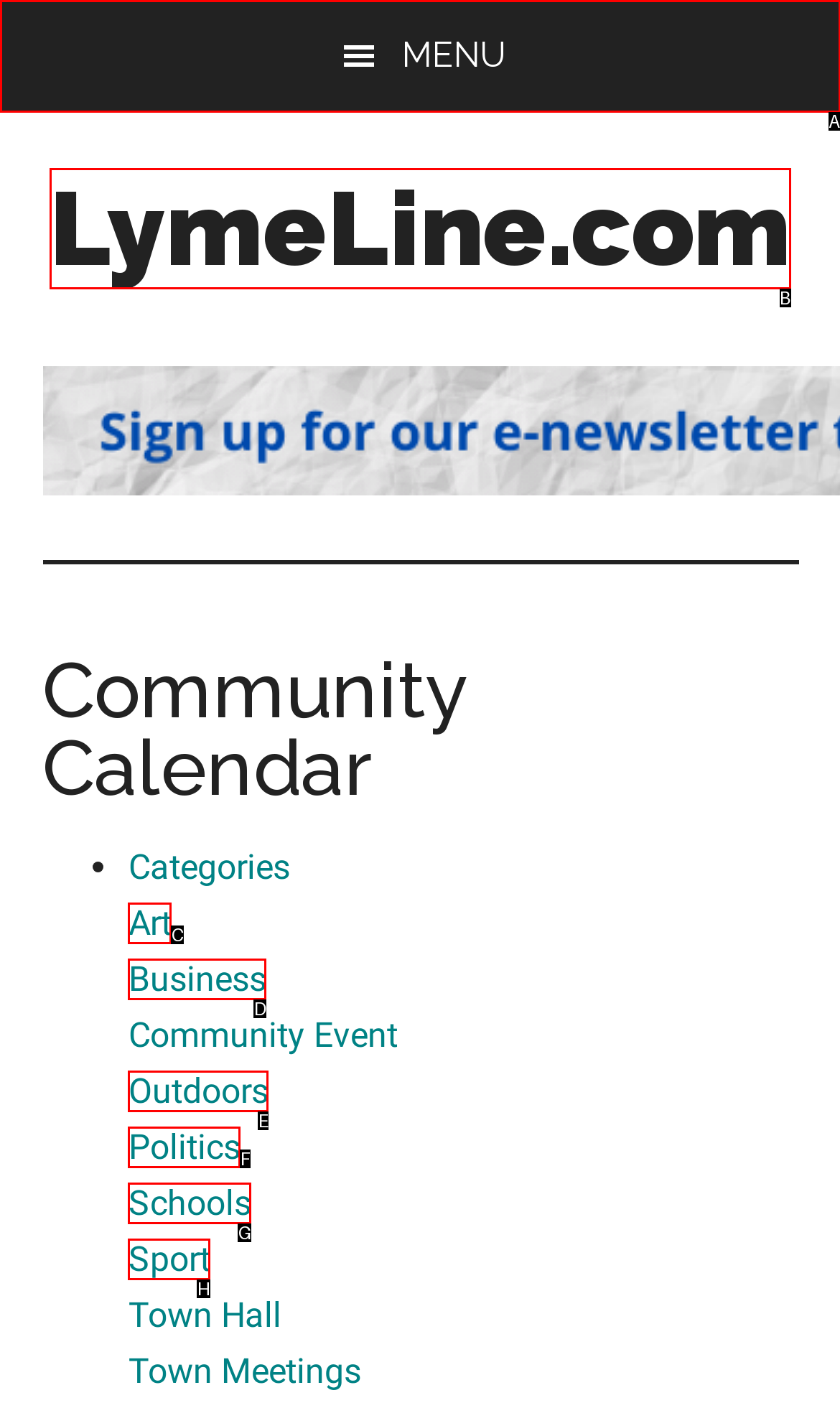Identify the option that corresponds to: mobile
Respond with the corresponding letter from the choices provided.

None